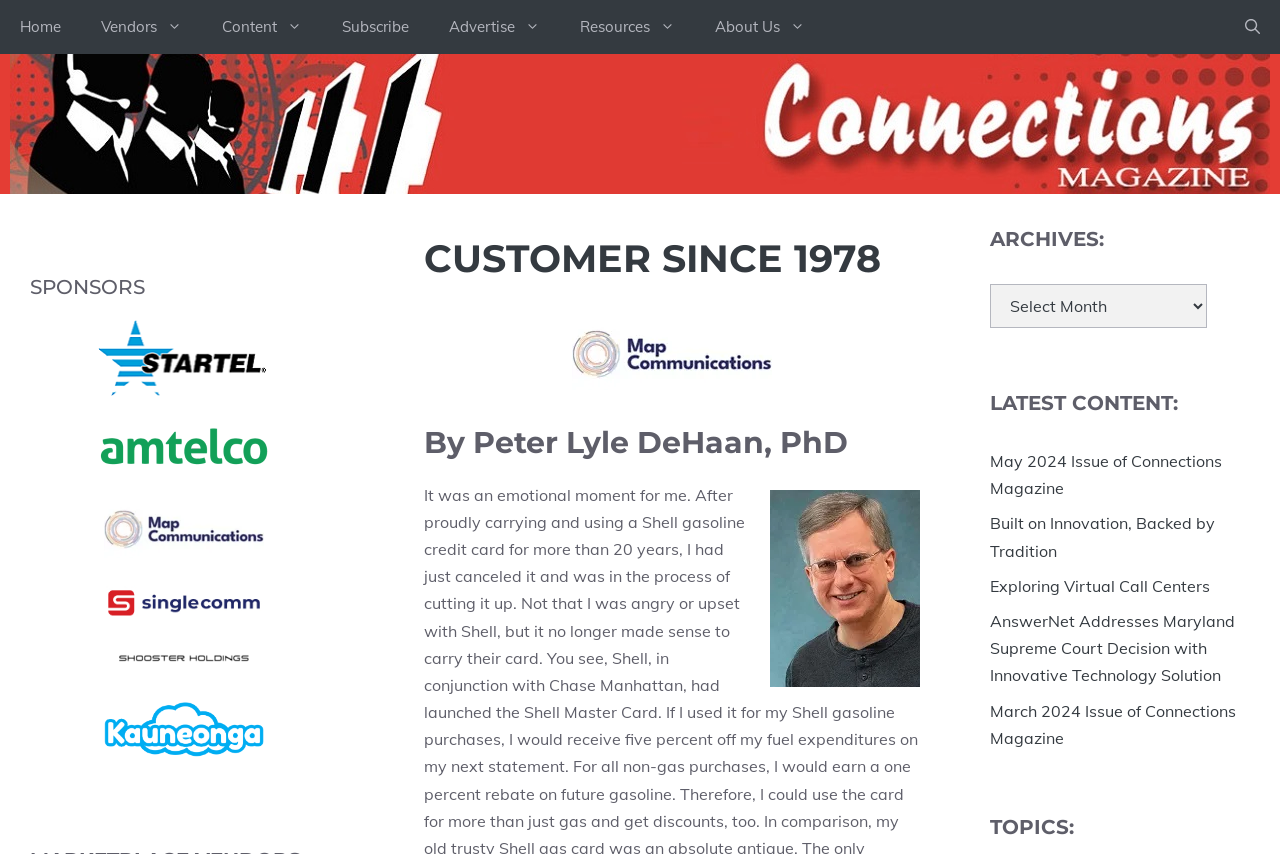Specify the bounding box coordinates of the area to click in order to follow the given instruction: "Read the article by Peter Lyle DeHaan, PhD."

[0.331, 0.495, 0.719, 0.54]